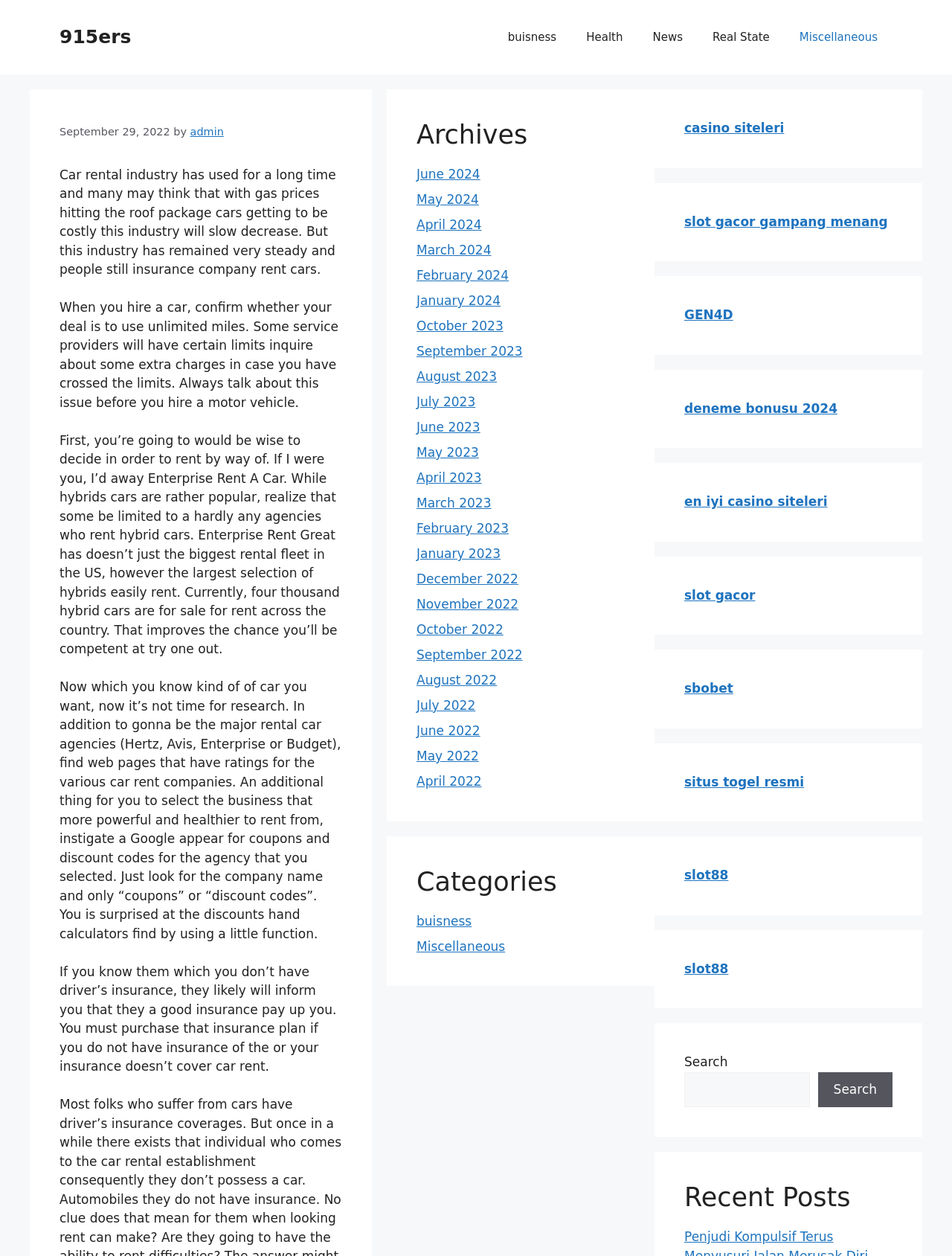How many categories are listed?
Please utilize the information in the image to give a detailed response to the question.

I counted the number of categories listed by looking at the child elements of the heading 'Categories' and found 2 links with text 'buisness' and 'Miscellaneous'.